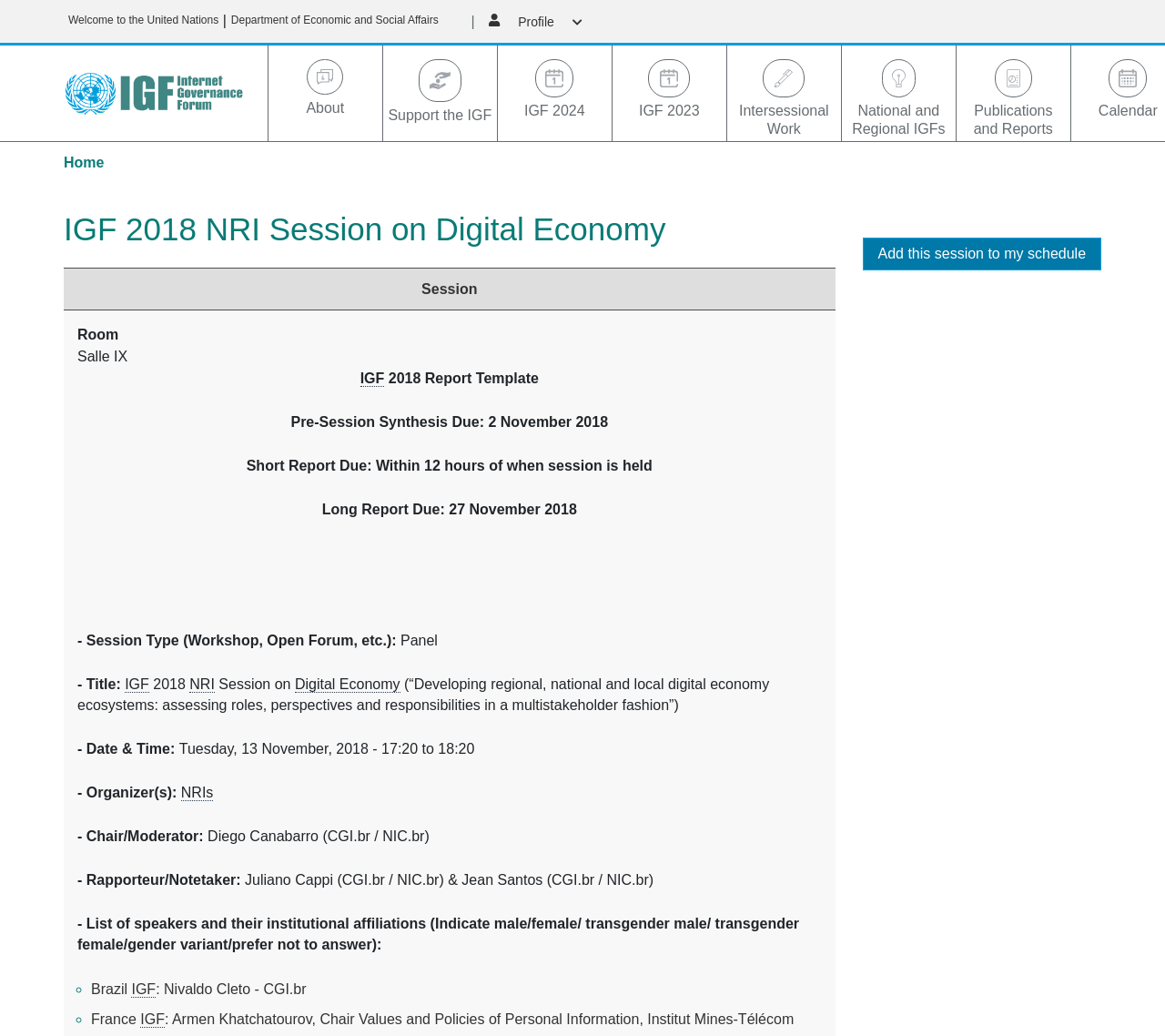Using the provided element description: "title="Home"", identify the bounding box coordinates. The coordinates should be four floats between 0 and 1 in the order [left, top, right, bottom].

[0.055, 0.068, 0.222, 0.112]